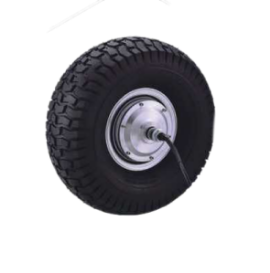Describe the image thoroughly, including all noticeable details.

The image showcases a robust tire designed for electric wheelchairs, highlighting its durable construction and advanced features. This wheel is equipped with a sturdy rubber tire tread, providing excellent traction and stability on various terrains. The central metallic rim, featuring a shaft for motor connection, suggests compatibility with brushless DC motors, which enhance the wheelchair's efficiency and performance. Such features make this wheel an integral part of the drive system, ensuring smooth and reliable operation for users. In addition to its functional design, this wheel supports the lightweight and compact nature of electric wheelchairs, contributing to easier transport and enhanced user mobility.